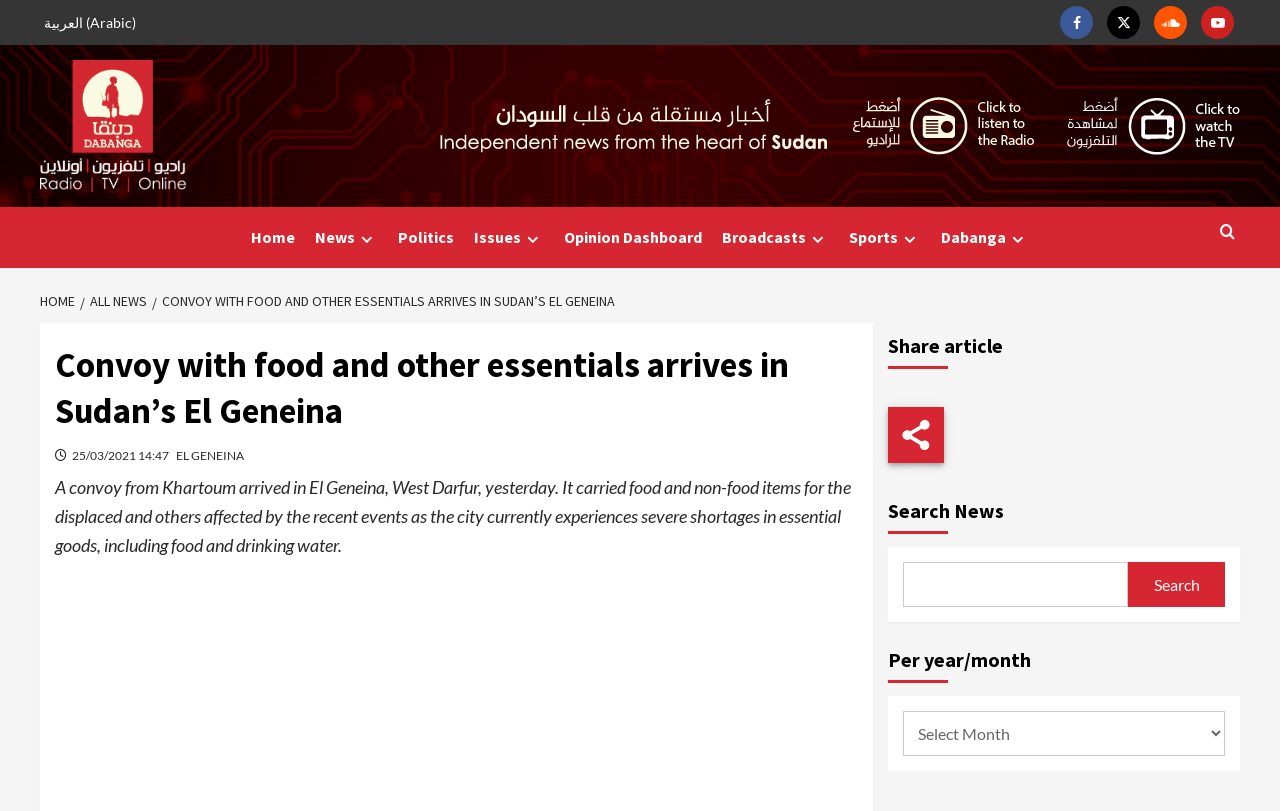Identify the bounding box coordinates of the element to click to follow this instruction: 'Call 01928 735 333'. Ensure the coordinates are four float values between 0 and 1, provided as [left, top, right, bottom].

None